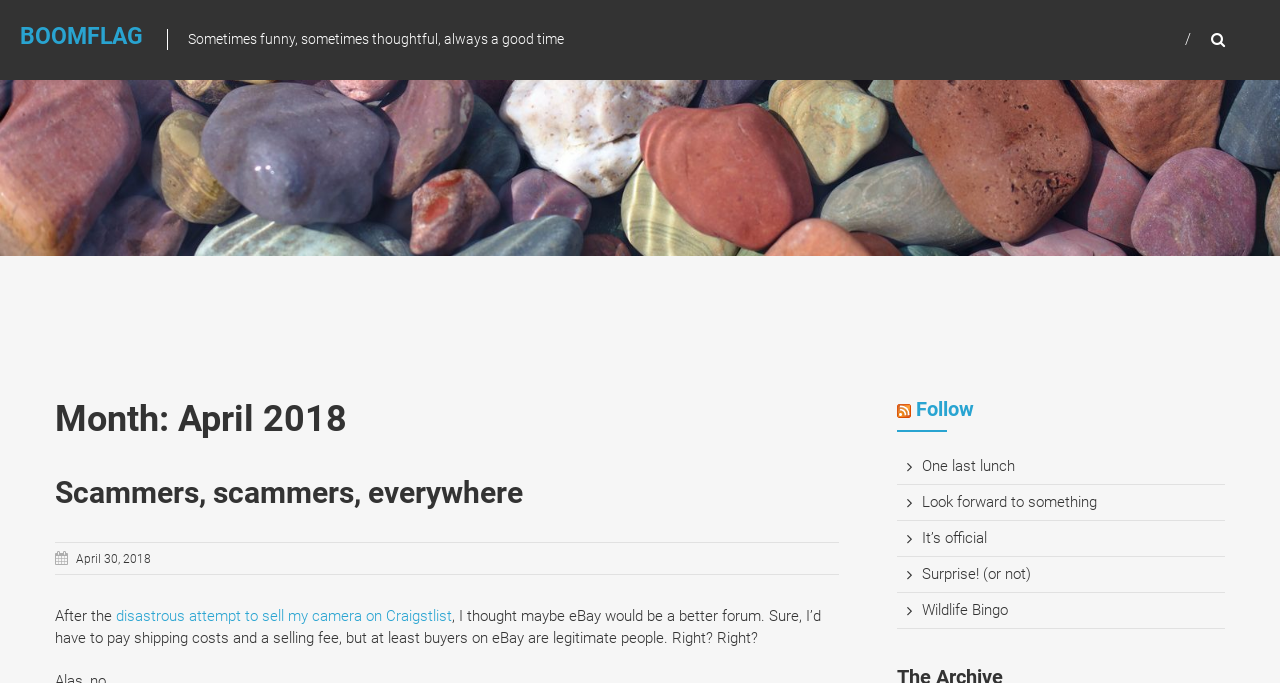Summarize the webpage in an elaborate manner.

The webpage is titled "April 2018 – BoomFlag" and has a prominent header "BOOMFLAG" at the top left corner. Below the header is a brief description "Sometimes funny, sometimes thoughtful, always a good time". 

A large image, likely the BoomFlag logo, occupies the top section of the page, spanning the entire width. 

On the left side of the page, there is a section with a header "Month: April 2018" followed by a series of article titles and links, including "Scammers, scammers, everywhere", "April 30, 2018", and several others. Each article title is accompanied by a link and some have additional text or timestamps.

On the right side of the page, there is a complementary section with a header "RSS Follow" that contains links to "RSS" and "Follow", along with a small RSS icon image. Below this section, there are several more links to articles, including "One last lunch", "Look forward to something", and others.

Overall, the webpage appears to be a blog or news site with a collection of articles and links, along with some branding elements and a prominent image at the top.